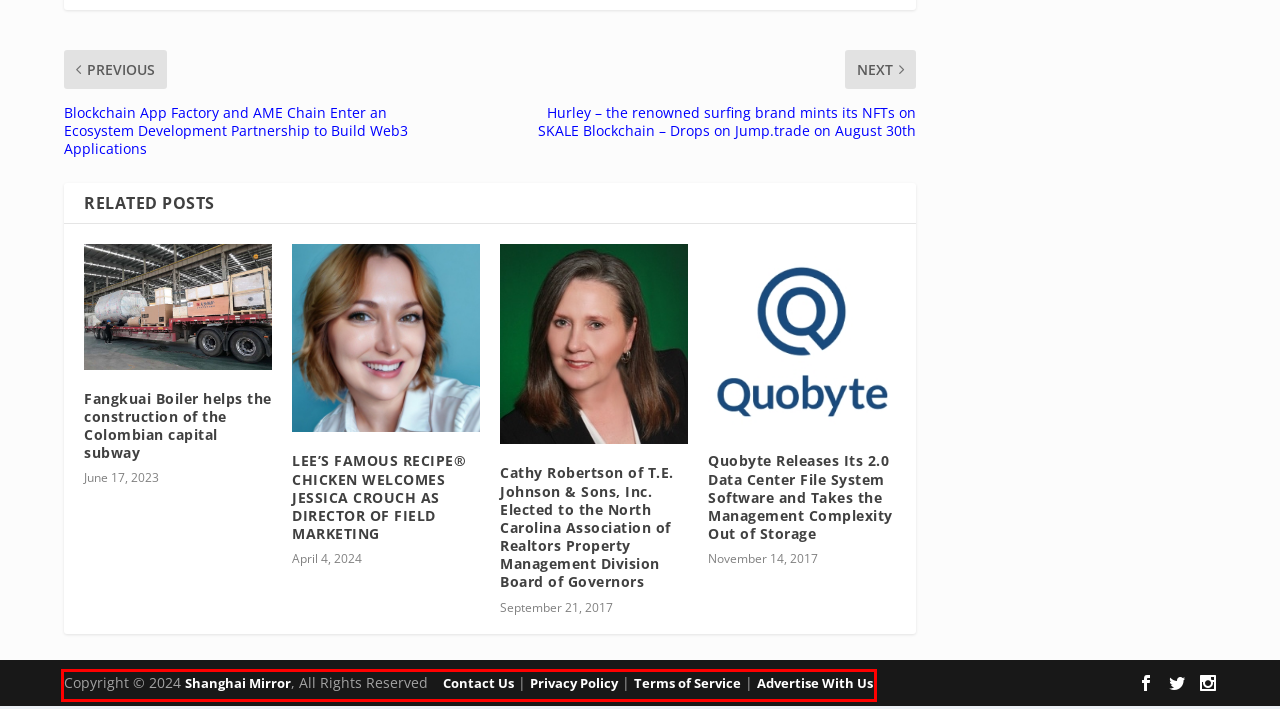Please recognize and transcribe the text located inside the red bounding box in the webpage image.

Copyright © 2024 Shanghai Mirror, All Rights Reserved Contact Us | Privacy Policy | Terms of Service | Advertise With Us